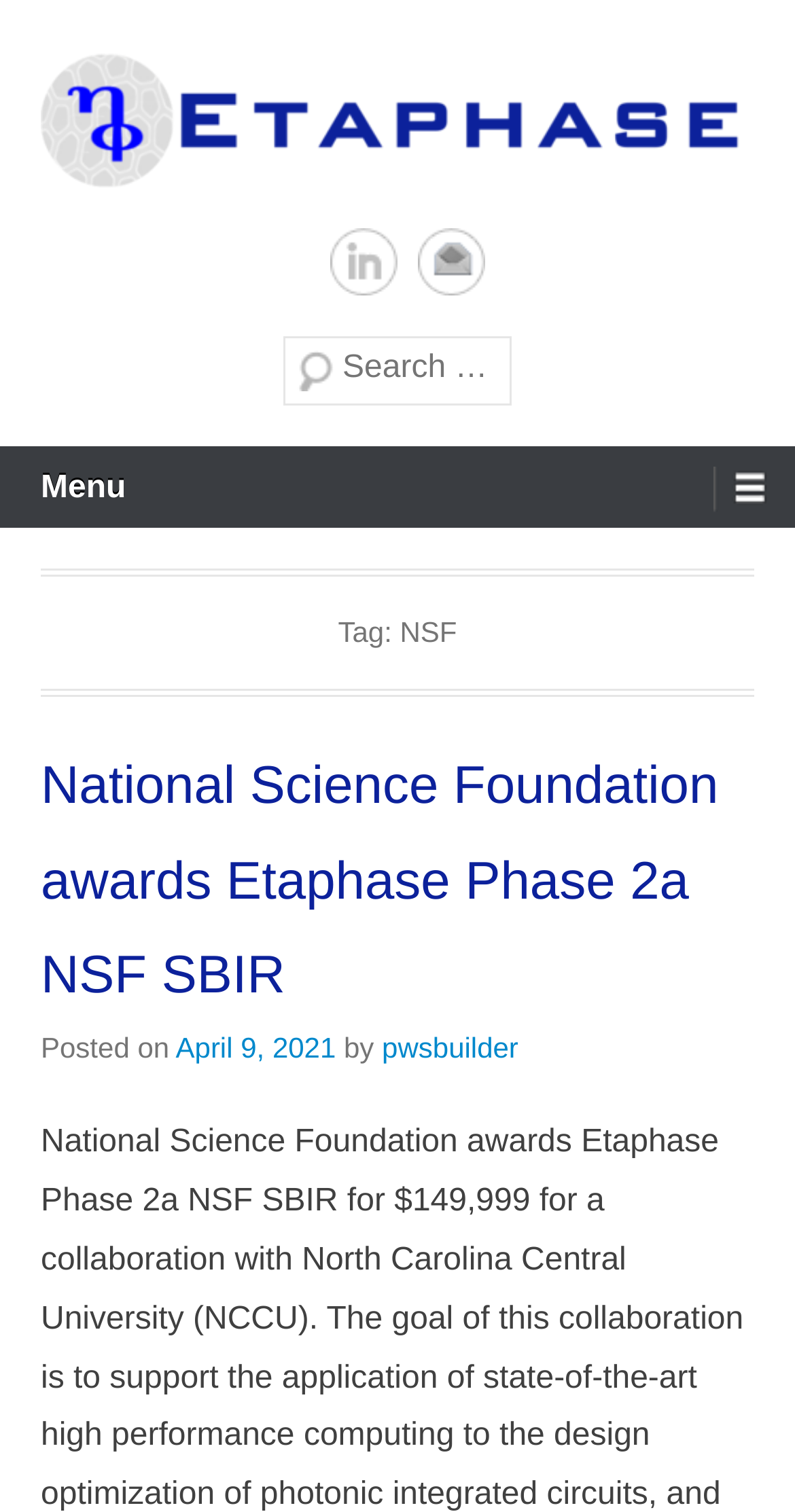Bounding box coordinates must be specified in the format (top-left x, top-left y, bottom-right x, bottom-right y). All values should be floating point numbers between 0 and 1. What are the bounding box coordinates of the UI element described as: pwsbuilder

[0.48, 0.682, 0.652, 0.704]